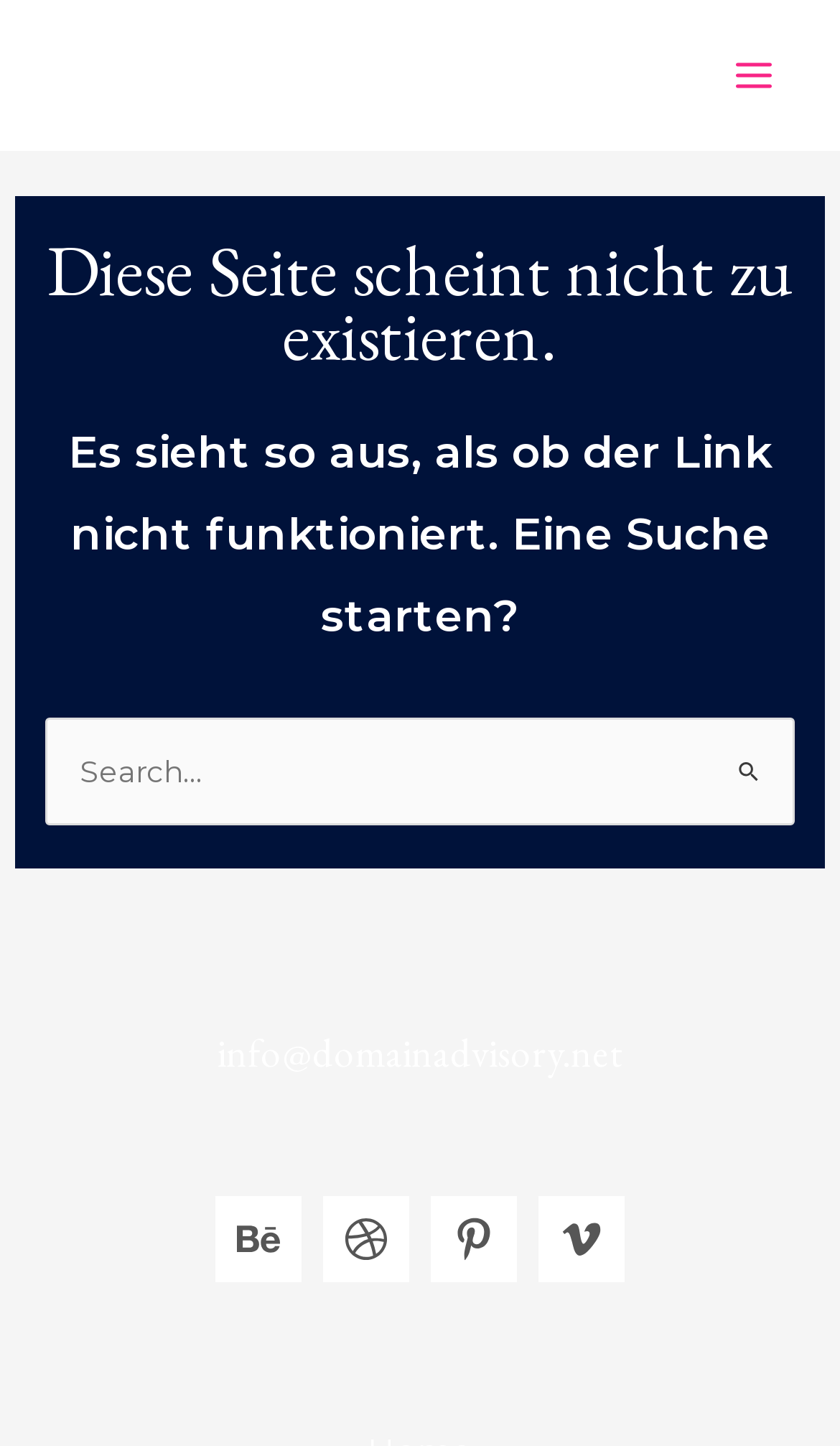How many social media links are present at the bottom of the webpage?
Using the picture, provide a one-word or short phrase answer.

4